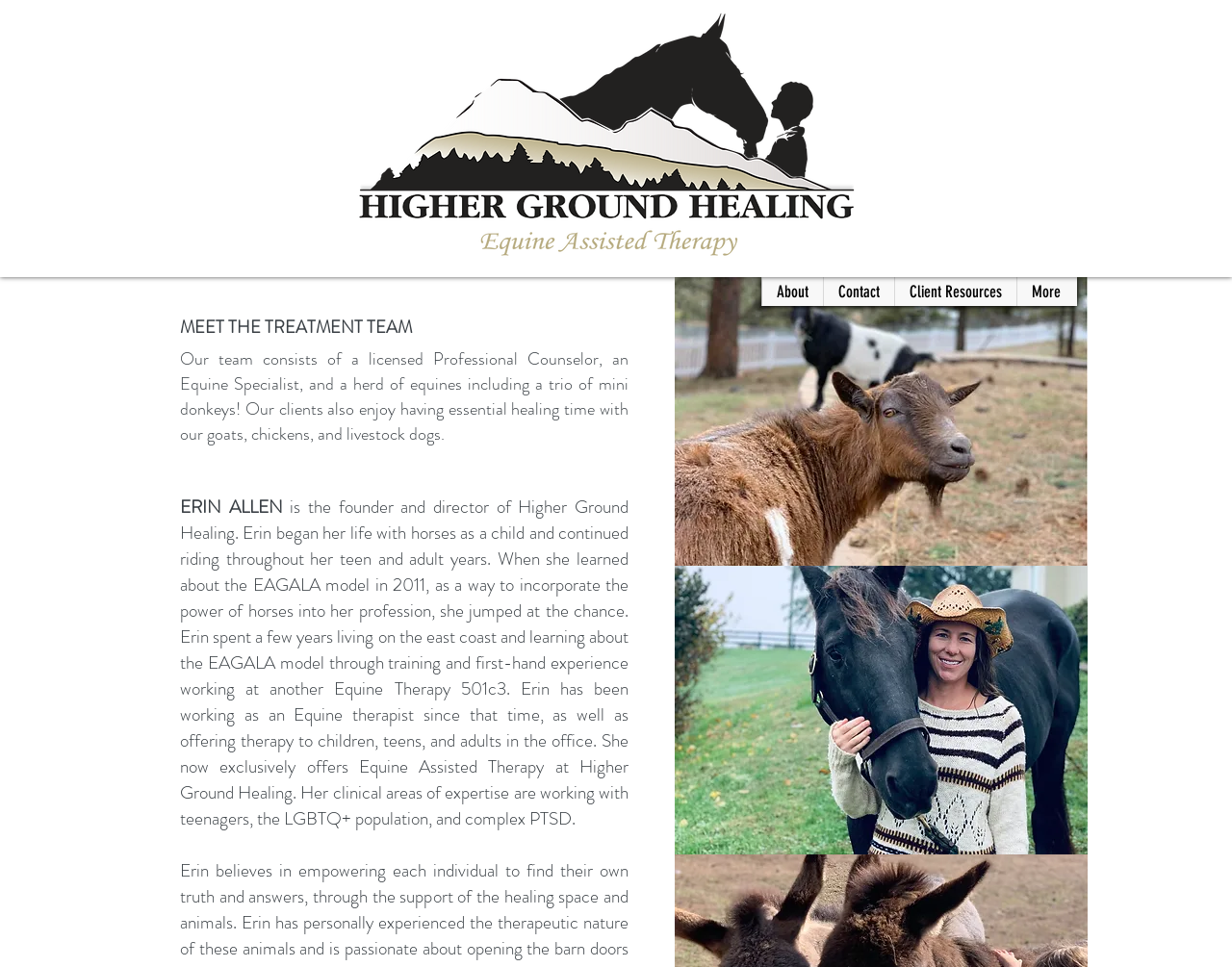Answer with a single word or phrase: 
What is the name of the organization?

Higher Ground Healing